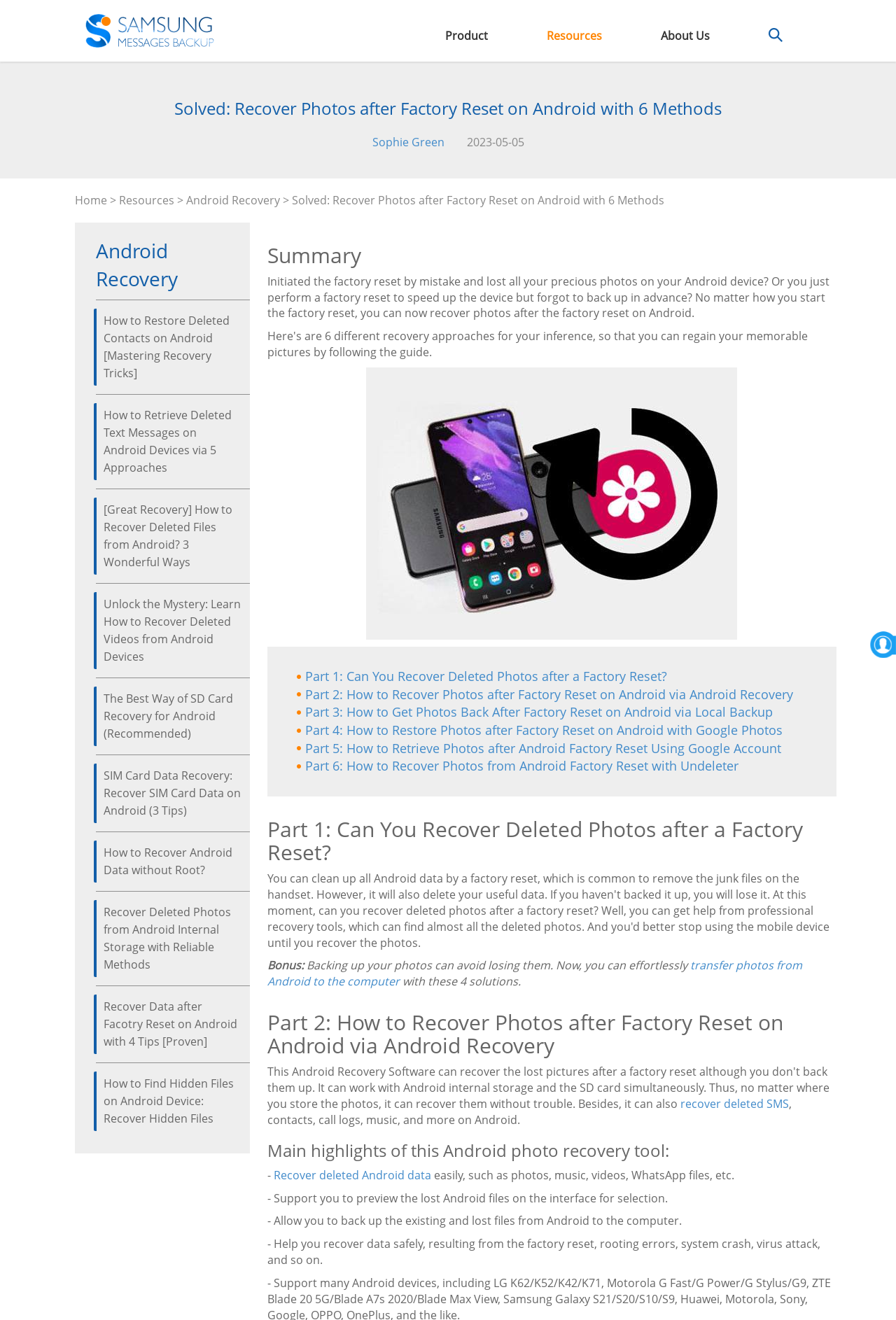Give a one-word or one-phrase response to the question: 
What is the name of the author of the article?

Sophie Green